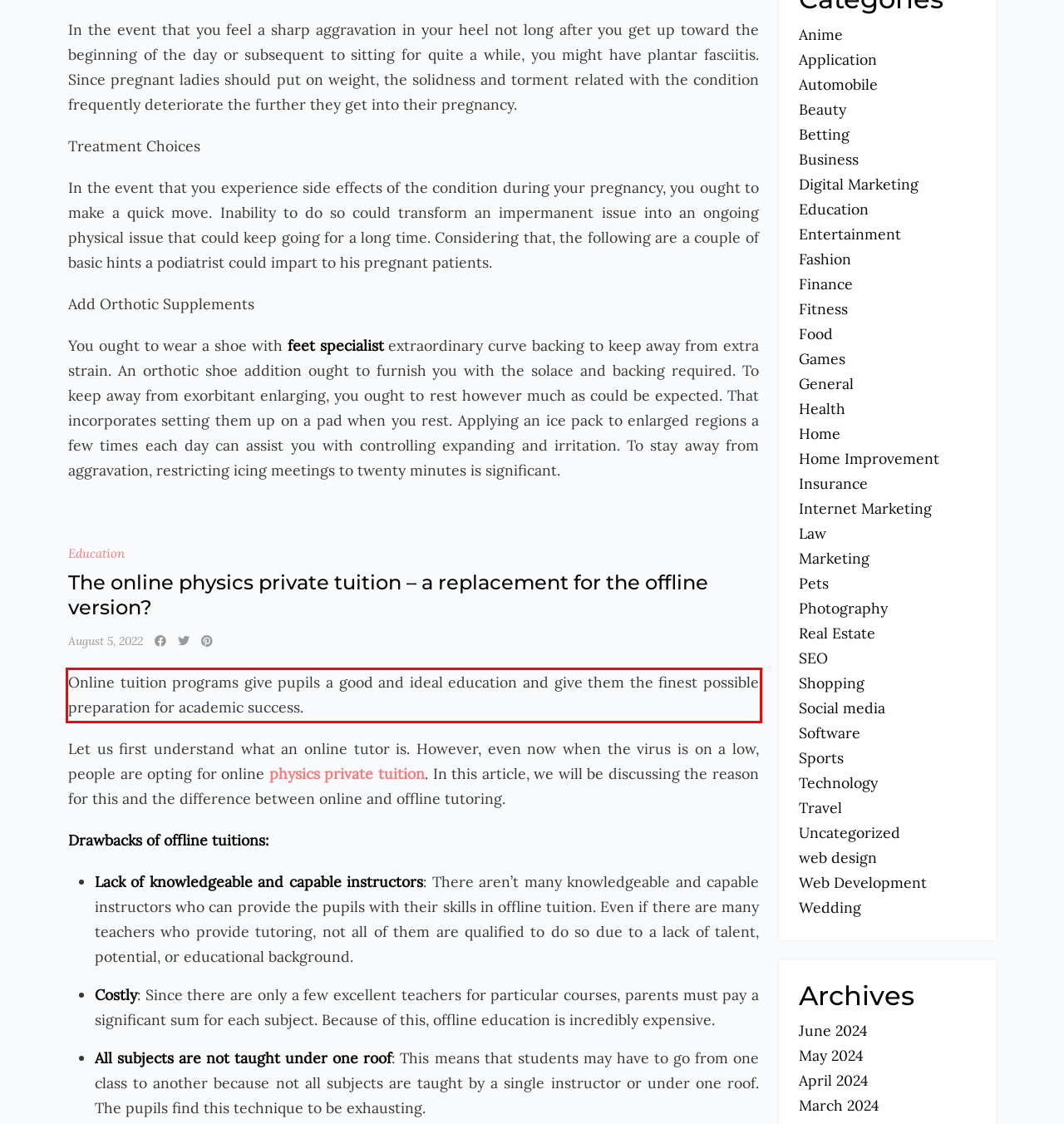You have a screenshot of a webpage where a UI element is enclosed in a red rectangle. Perform OCR to capture the text inside this red rectangle.

Online tuition programs give pupils a good and ideal education and give them the finest possible preparation for academic success.